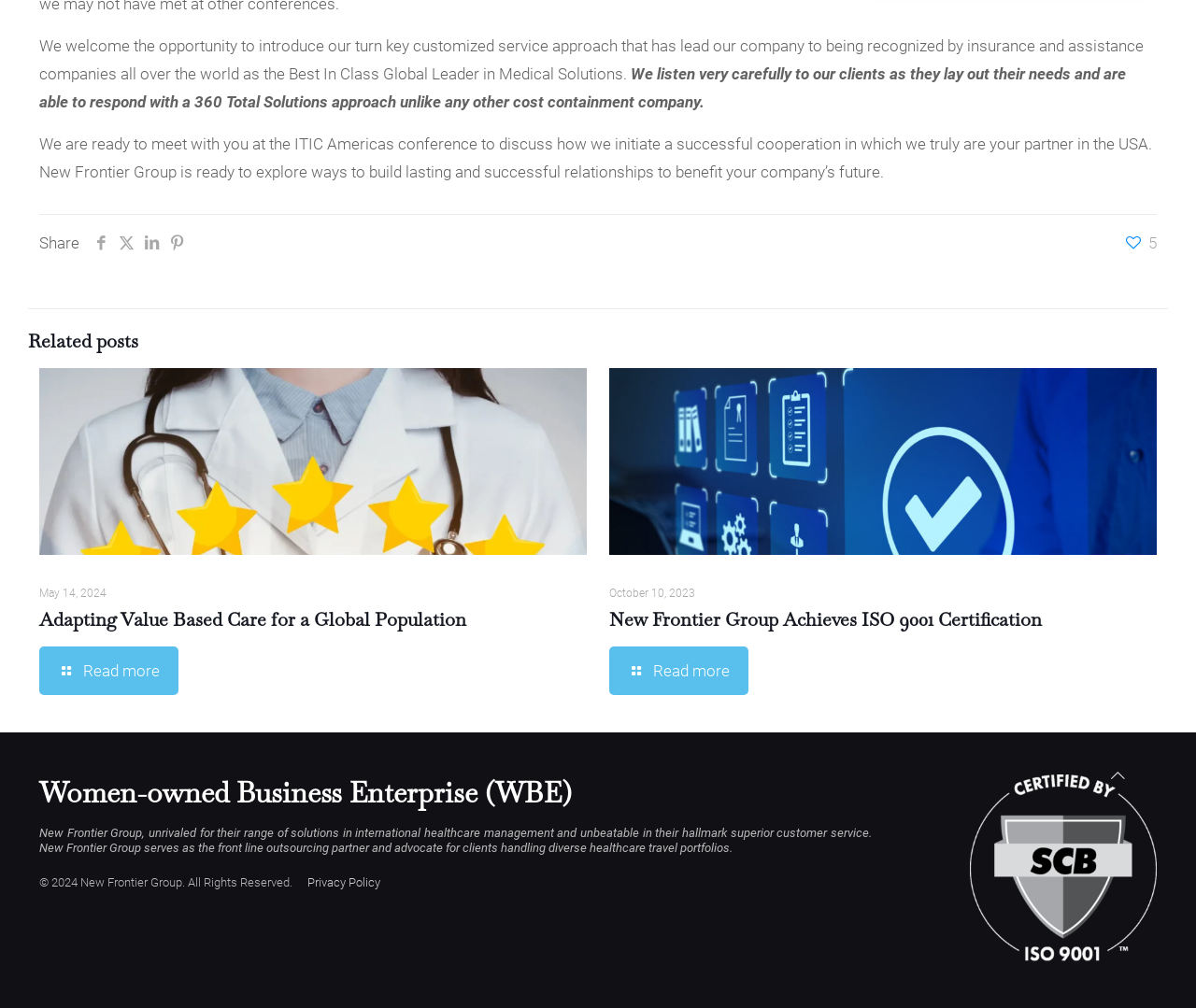What is the date of the 'Adapting Value Based Care for a Global Population' post?
From the image, respond using a single word or phrase.

May 14, 2024